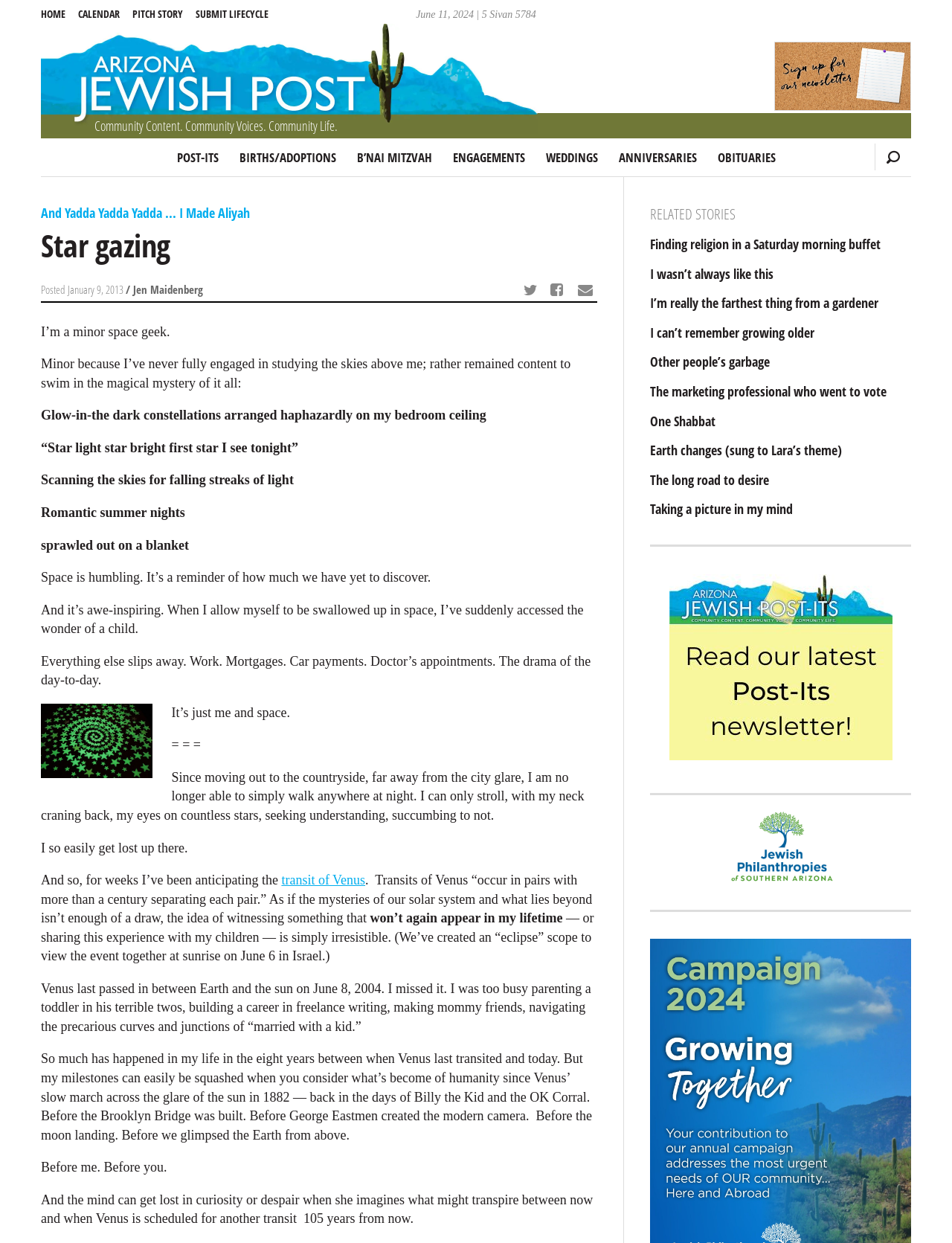What is the author of the article?
Give a single word or phrase as your answer by examining the image.

Jen Maidenberg